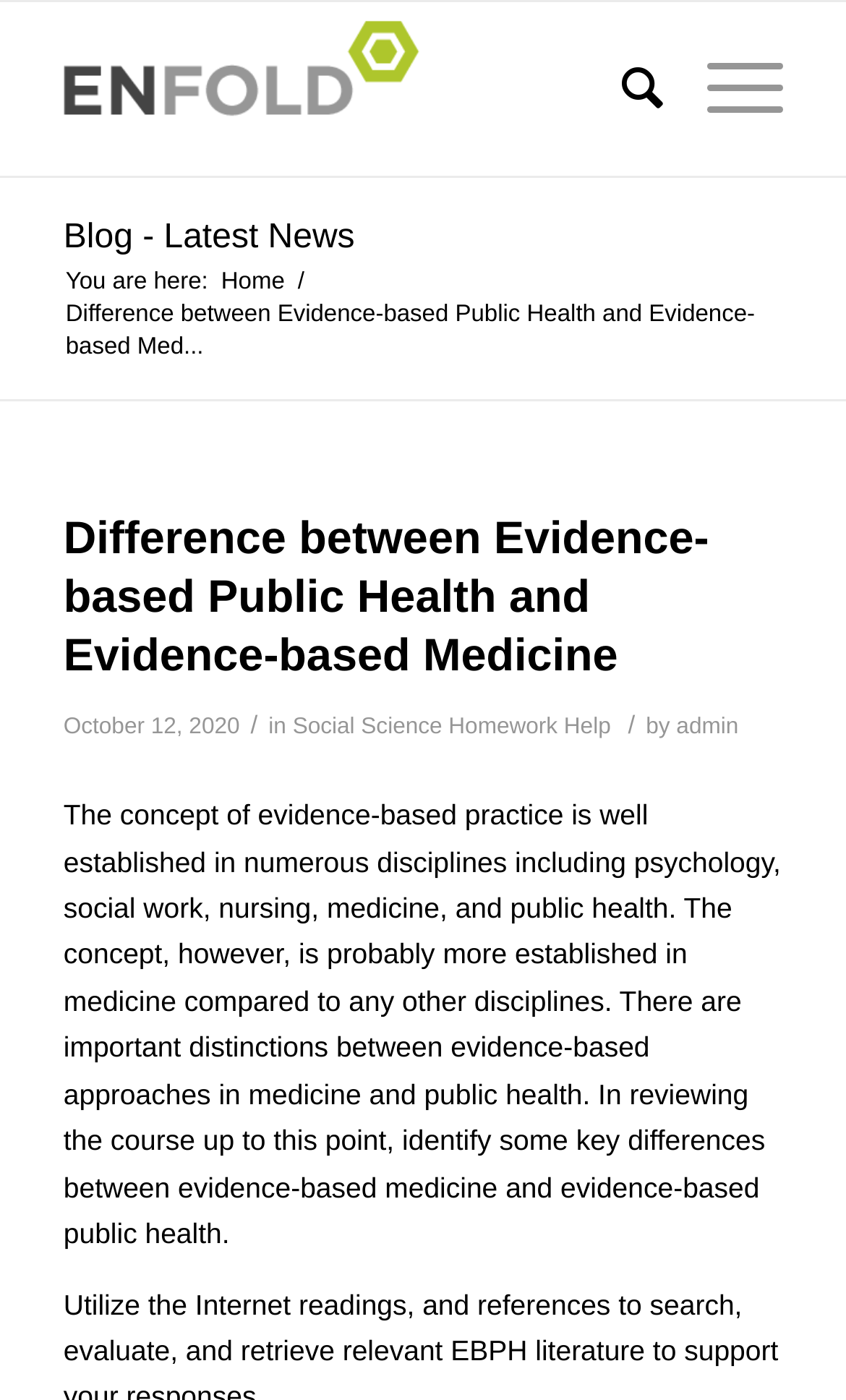Determine the bounding box coordinates for the HTML element described here: "Bedrooms & Living Spaces".

None